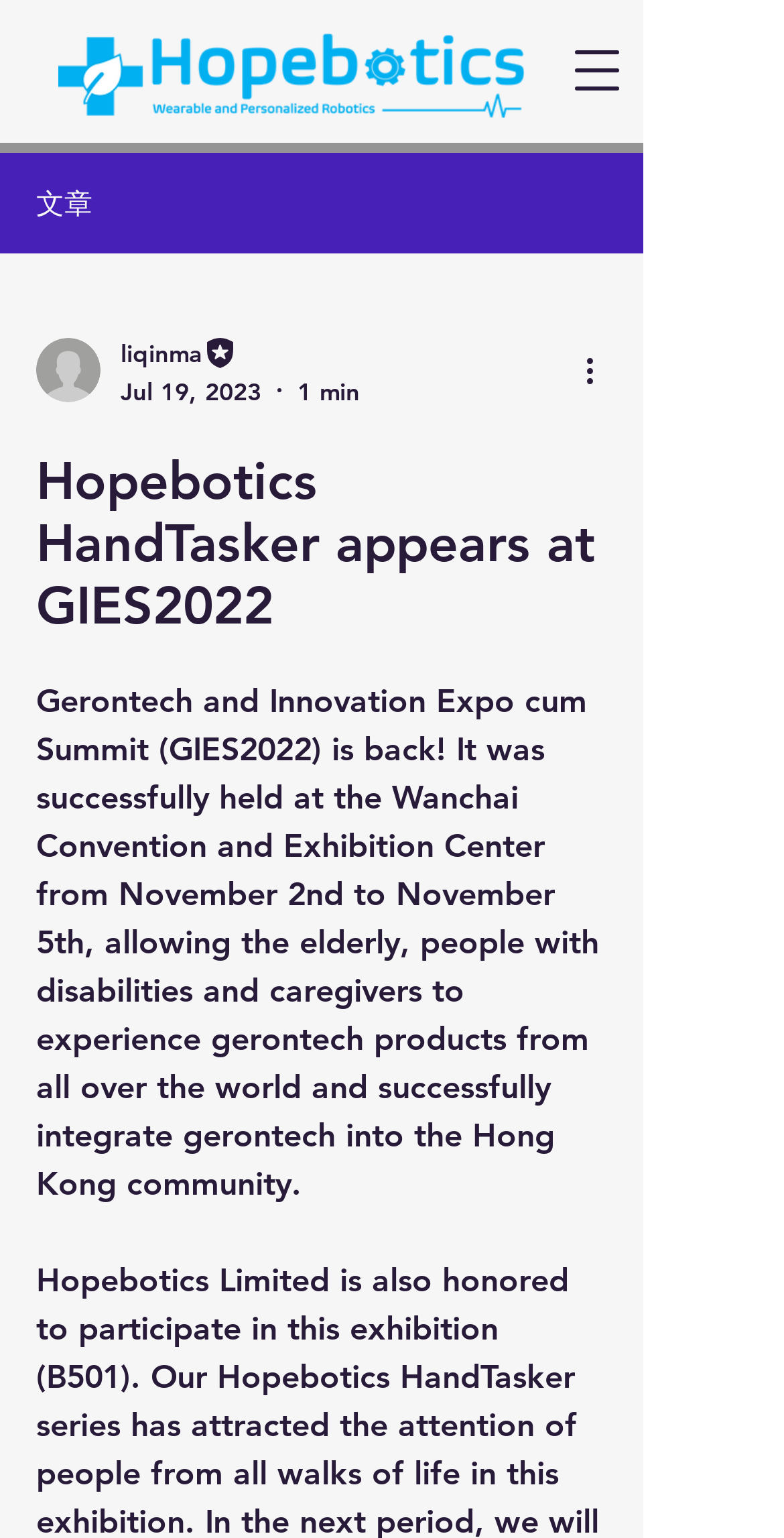Using the webpage screenshot, locate the HTML element that fits the following description and provide its bounding box: "aria-label="More actions"".

[0.738, 0.225, 0.8, 0.256]